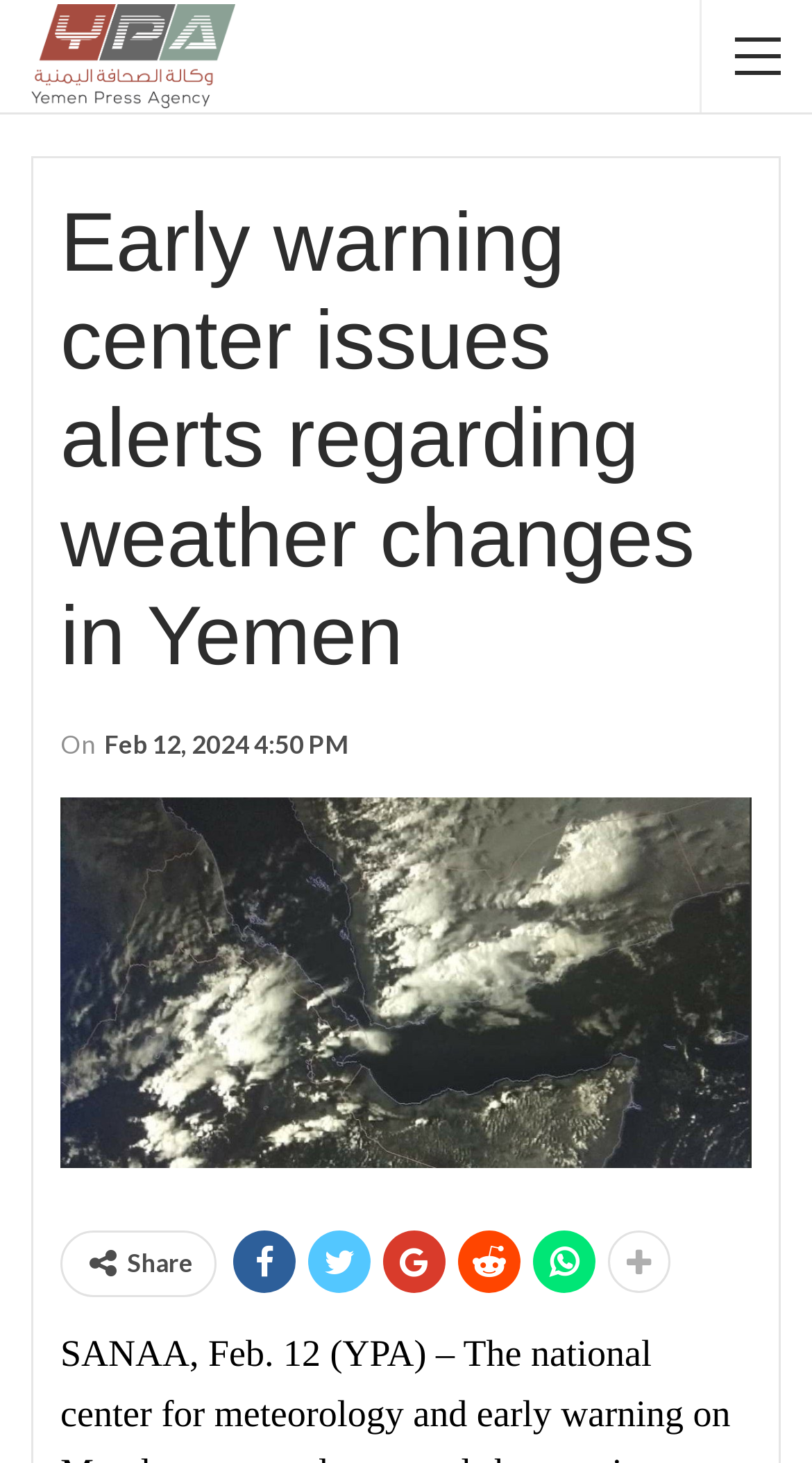Locate the bounding box coordinates for the element described below: "alt="Yemen Press Agency"". The coordinates must be four float values between 0 and 1, formatted as [left, top, right, bottom].

[0.038, 0.025, 0.29, 0.047]